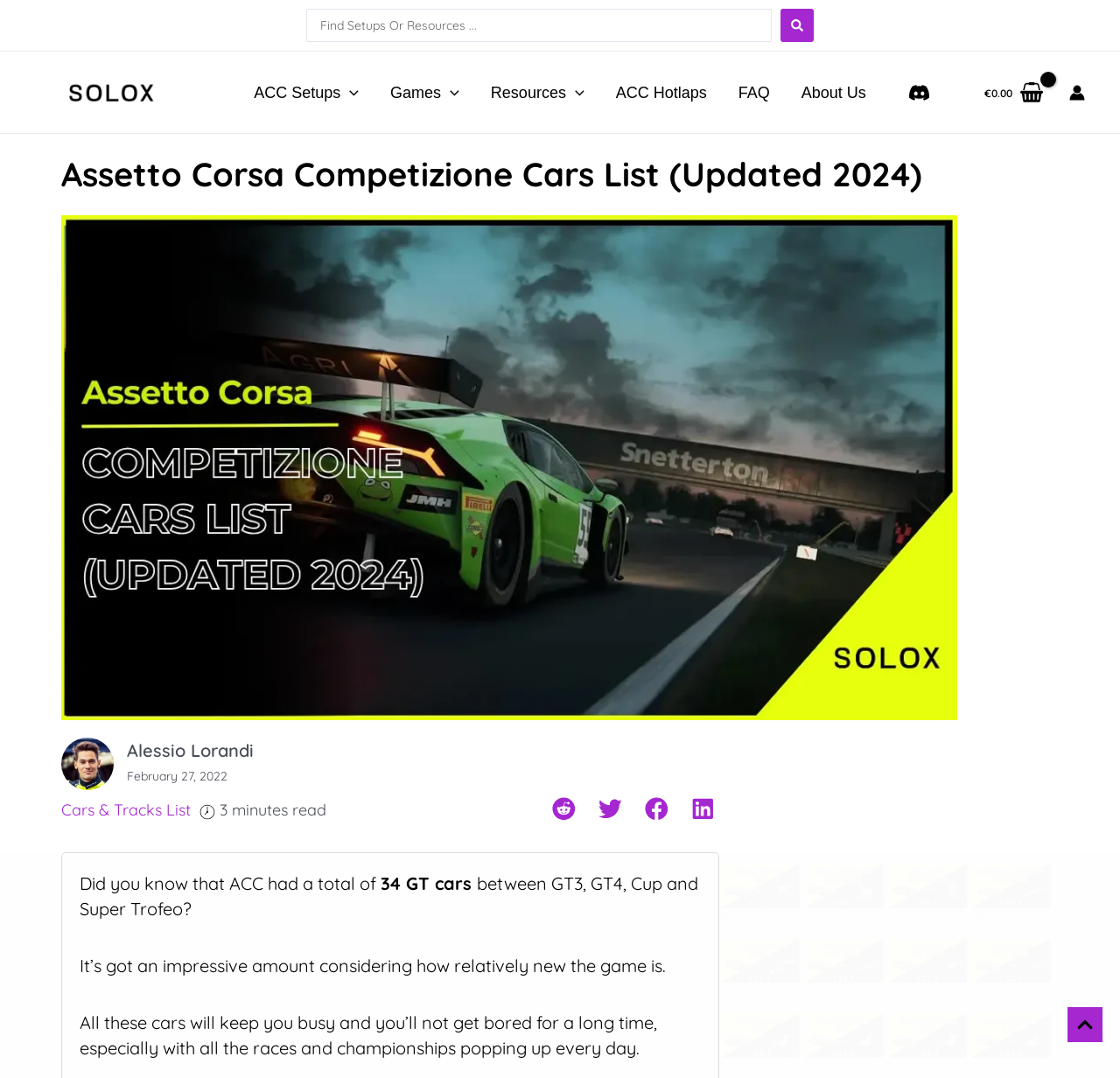Using the details from the image, please elaborate on the following question: What is the estimated reading time of the article?

I found the estimated reading time by looking at the text next to the clock icon, which says '3 minutes read'.